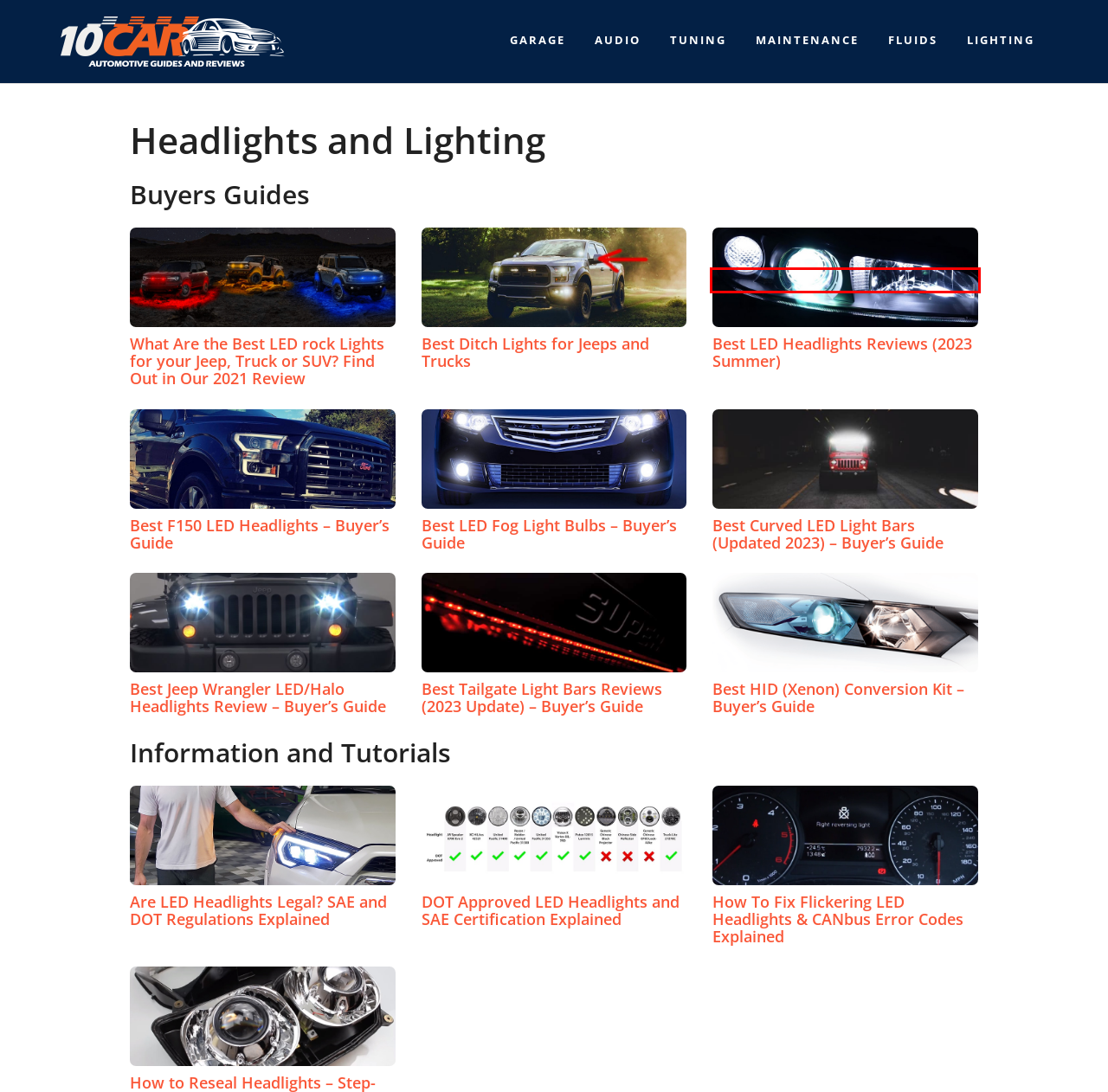You have a screenshot of a webpage with a red bounding box around a UI element. Determine which webpage description best matches the new webpage that results from clicking the element in the bounding box. Here are the candidates:
A. Car Tuning
B. Best Ditch Lights for Jeeps and Trucks
C. 14 Best LED Headlights for Your Car [Comparison Photos] 10CarBest
D. What Are the Best LED rock Lights for your Jeep, Truck or SUV? Find Out in Our 2021 Review
E. Garage Customization
F. Car Maintenance
G. How To Fix Flickering LED Headlights & CANbus Error Codes (Explained)
H. 10CarBest - Top Rated Car Products and Reviews

C